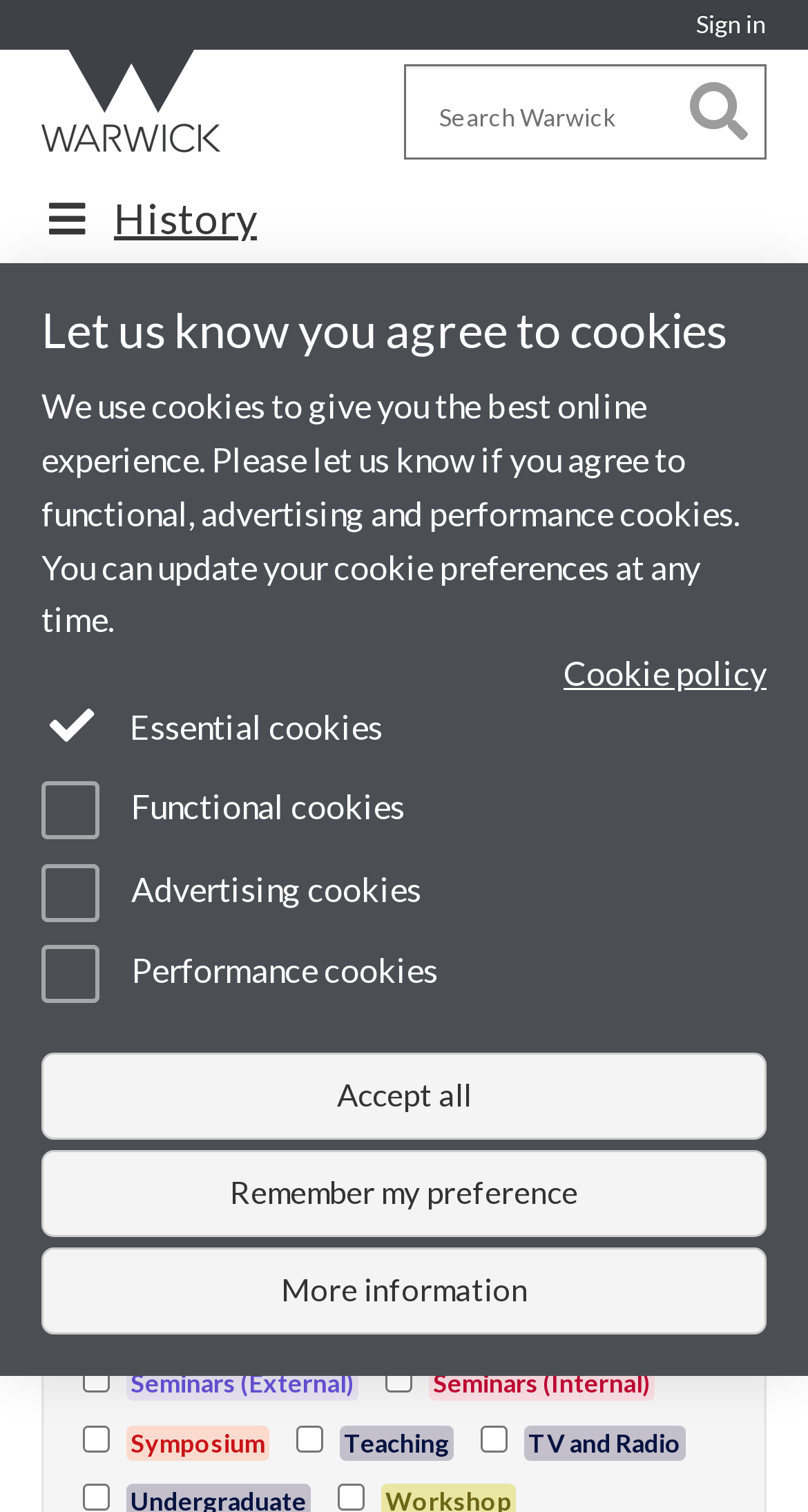Find the bounding box coordinates of the clickable area required to complete the following action: "Visit University of Warwick homepage".

[0.026, 0.033, 0.308, 0.107]